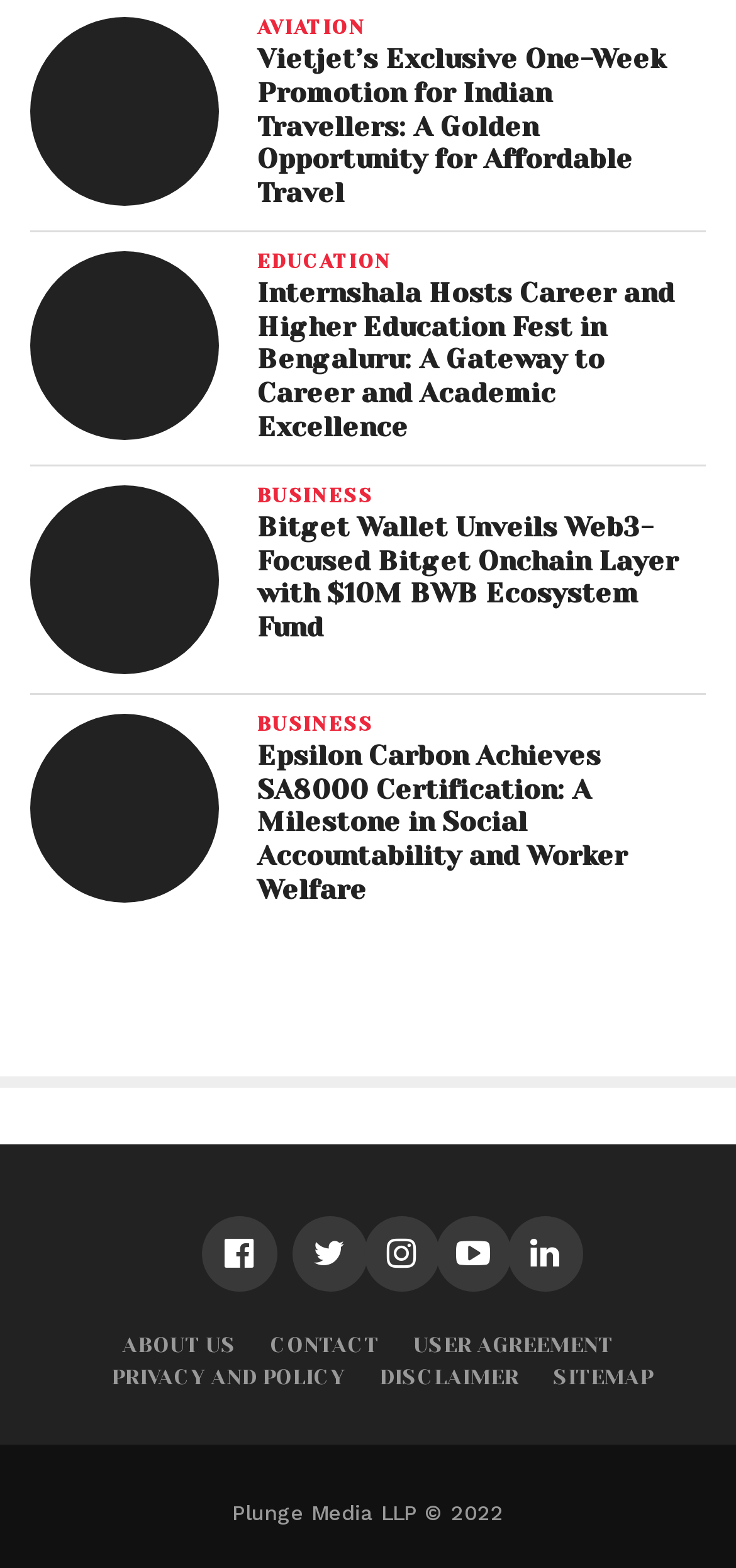What is the topic of the news article below the AVIATION category?
Provide a detailed and extensive answer to the question.

The heading below the AVIATION category is 'Vietjet’s Exclusive One-Week Promotion for Indian Travellers: A Golden Opportunity for Affordable Travel', which suggests that the topic of the news article is related to Vietjet’s promotion for Indian travellers.